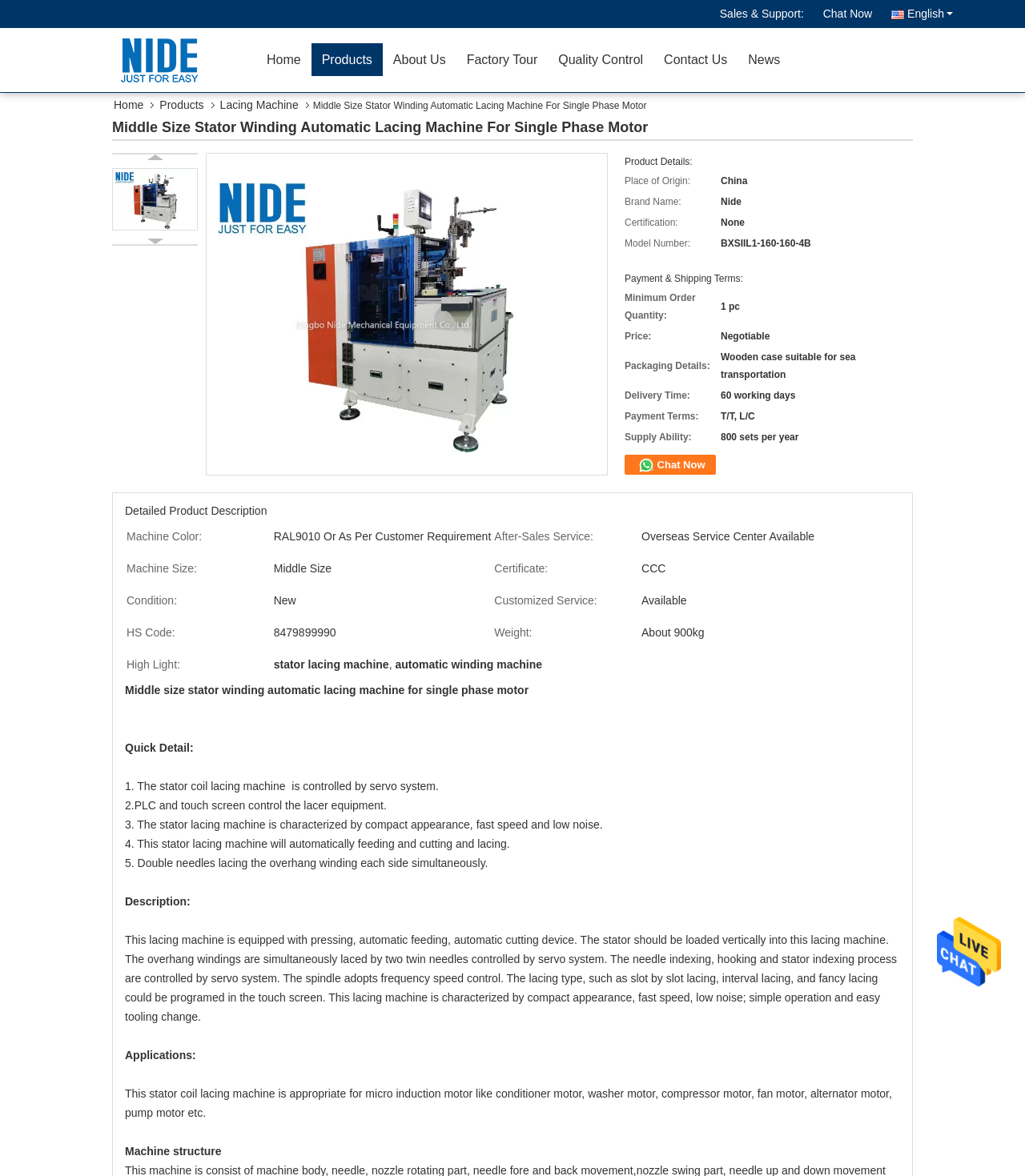Locate the bounding box for the described UI element: "alt="Send Message"". Ensure the coordinates are four float numbers between 0 and 1, formatted as [left, top, right, bottom].

[0.914, 0.805, 0.977, 0.816]